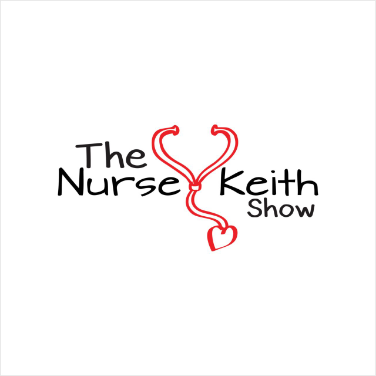Thoroughly describe everything you see in the image.

The image prominently displays the logo of "The Nurse Keith Show," featuring the show's name in a playful font. The text is creatively integrated with a stylized stethoscope design, where the stethoscope tubes form a heart shape, emphasizing a caring and health-focused theme. The color palette includes black for the text and red for the stethoscope, symbolizing passion and vitality. This logo effectively represents the show's mission to support and inspire nurses, while also connecting with themes of compassion in healthcare.